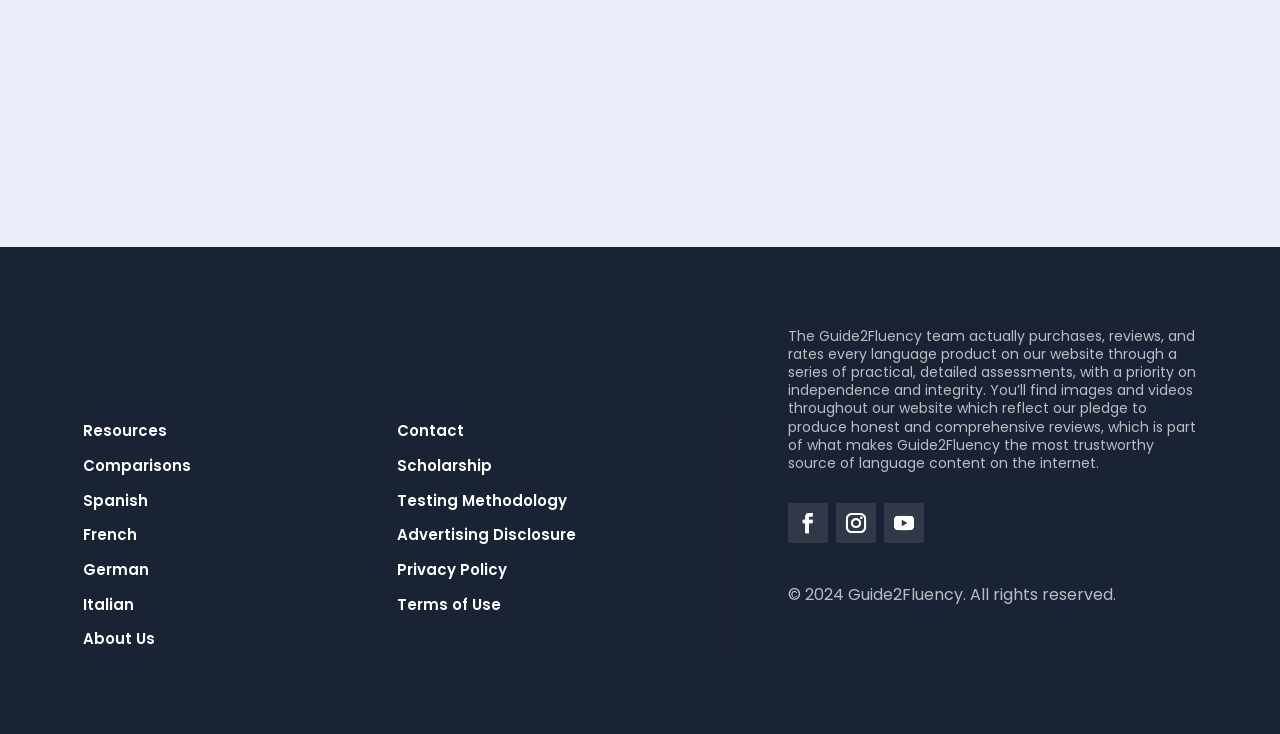Please find the bounding box coordinates of the element that must be clicked to perform the given instruction: "Contact the website". The coordinates should be four float numbers from 0 to 1, i.e., [left, top, right, bottom].

[0.31, 0.573, 0.363, 0.601]